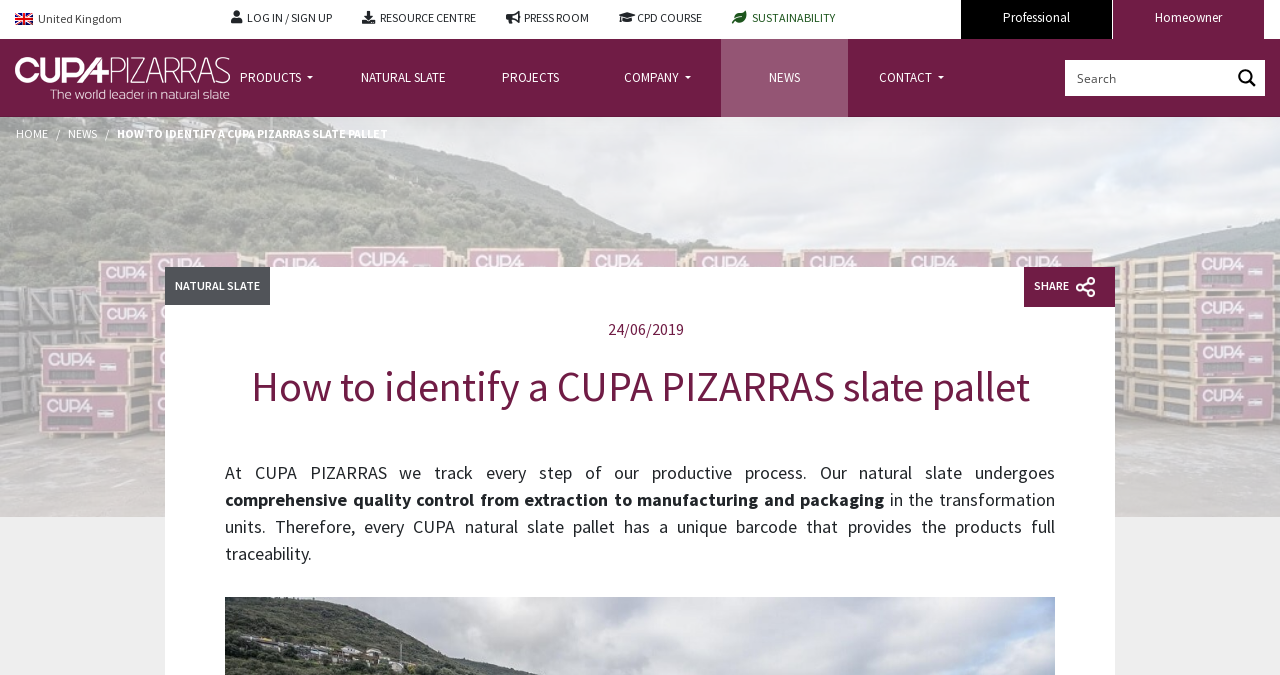Please identify the bounding box coordinates of the clickable area that will fulfill the following instruction: "Click the NATURAL SLATE link". The coordinates should be in the format of four float numbers between 0 and 1, i.e., [left, top, right, bottom].

[0.266, 0.058, 0.365, 0.173]